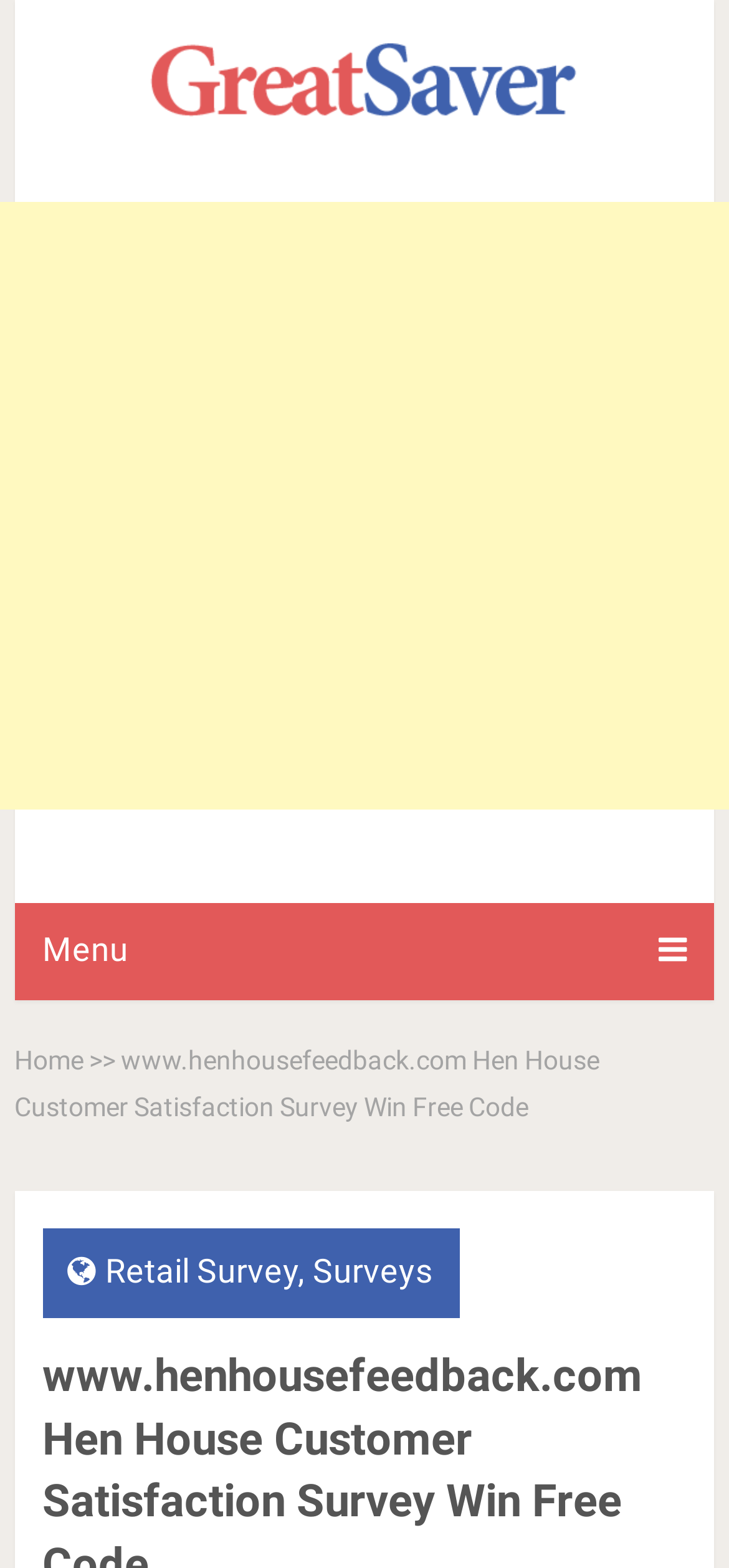Extract the text of the main heading from the webpage.

www.henhousefeedback.com Hen House Customer Satisfaction Survey Win Free Code